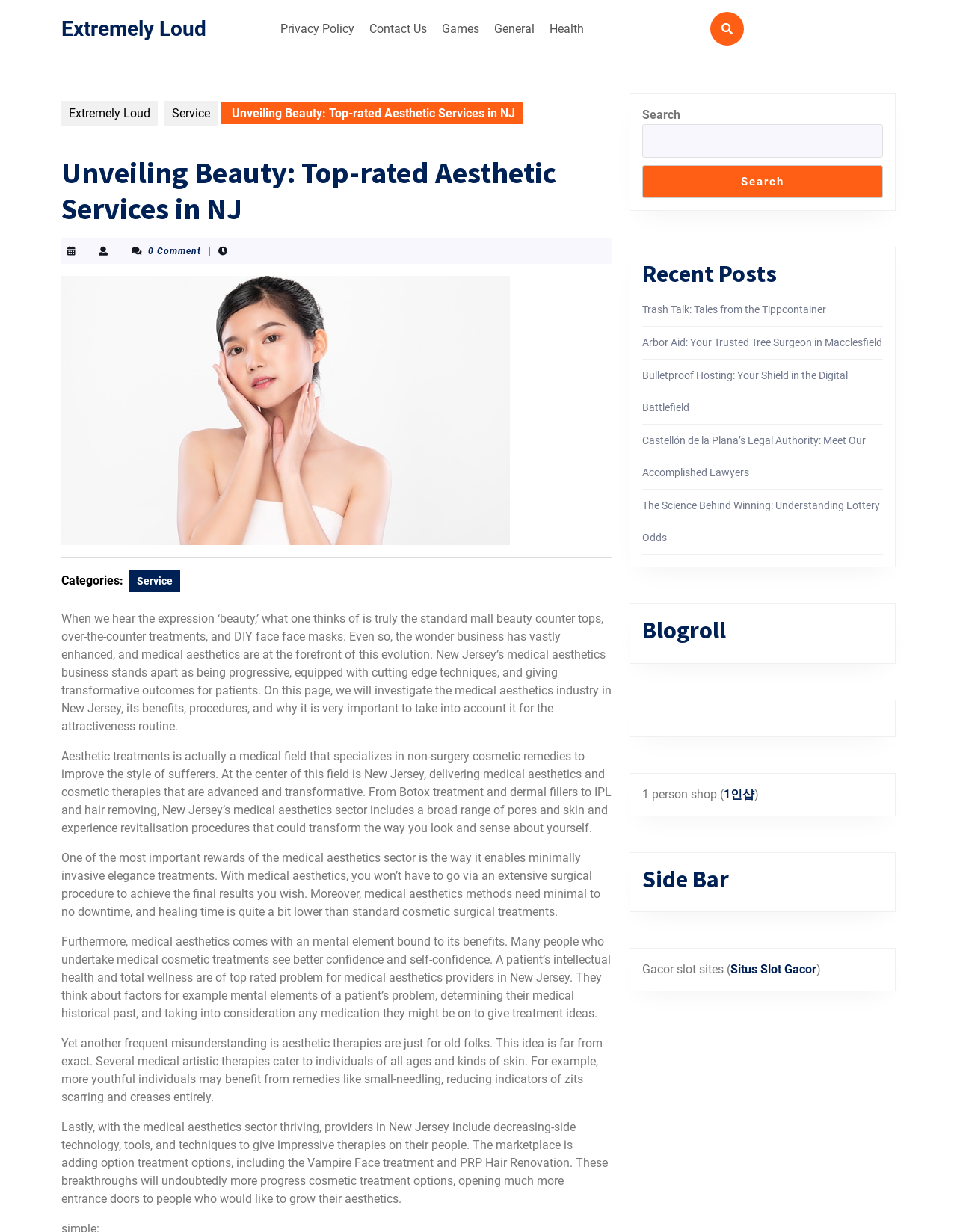Can you identify the bounding box coordinates of the clickable region needed to carry out this instruction: 'visit Strait & Sound'? The coordinates should be four float numbers within the range of 0 to 1, stated as [left, top, right, bottom].

None